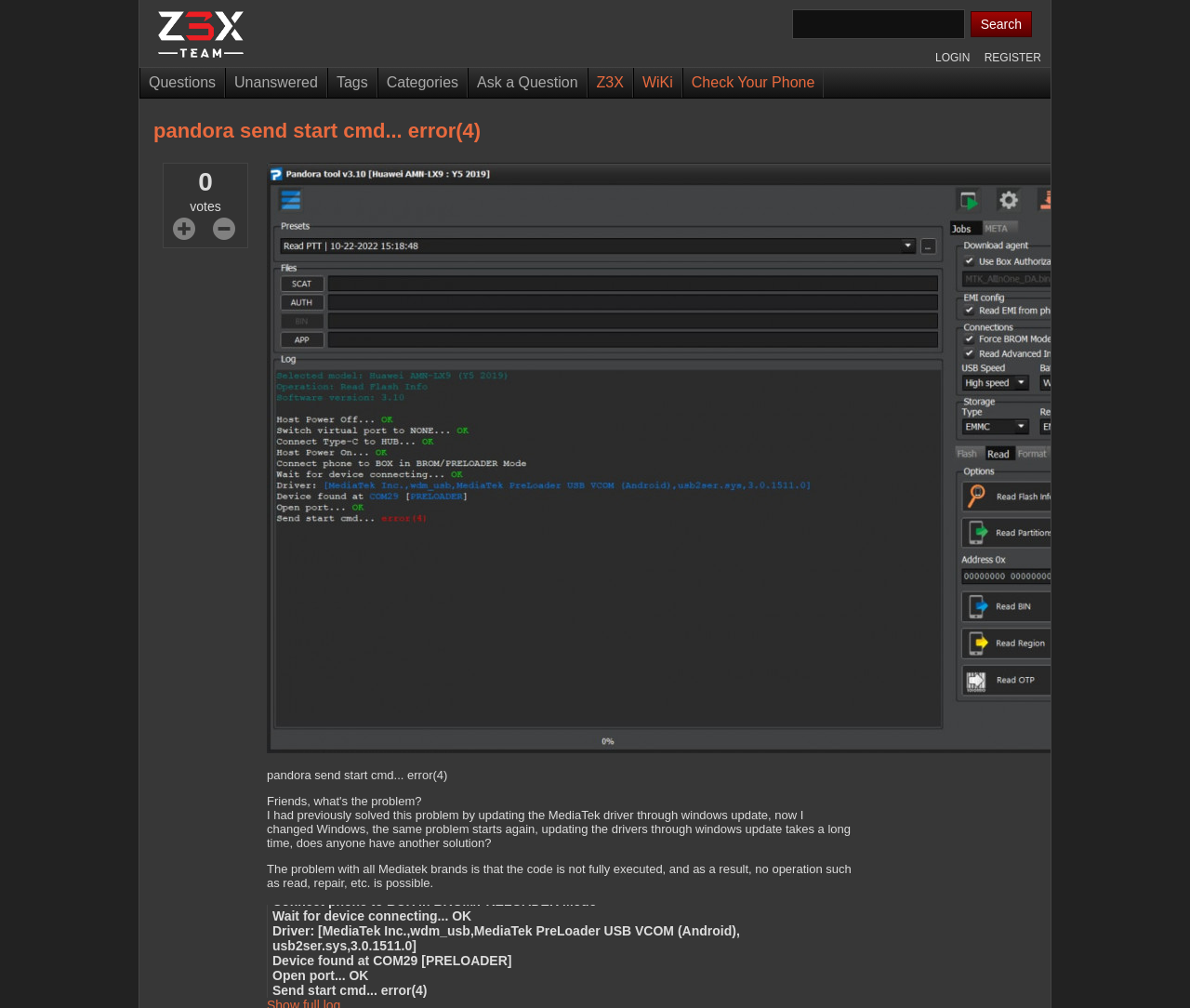What is the status of the host power?
Examine the image and provide an in-depth answer to the question.

I determined the status of the host power by looking at the text 'Host Power Off... OK' which indicates that the host power is off.